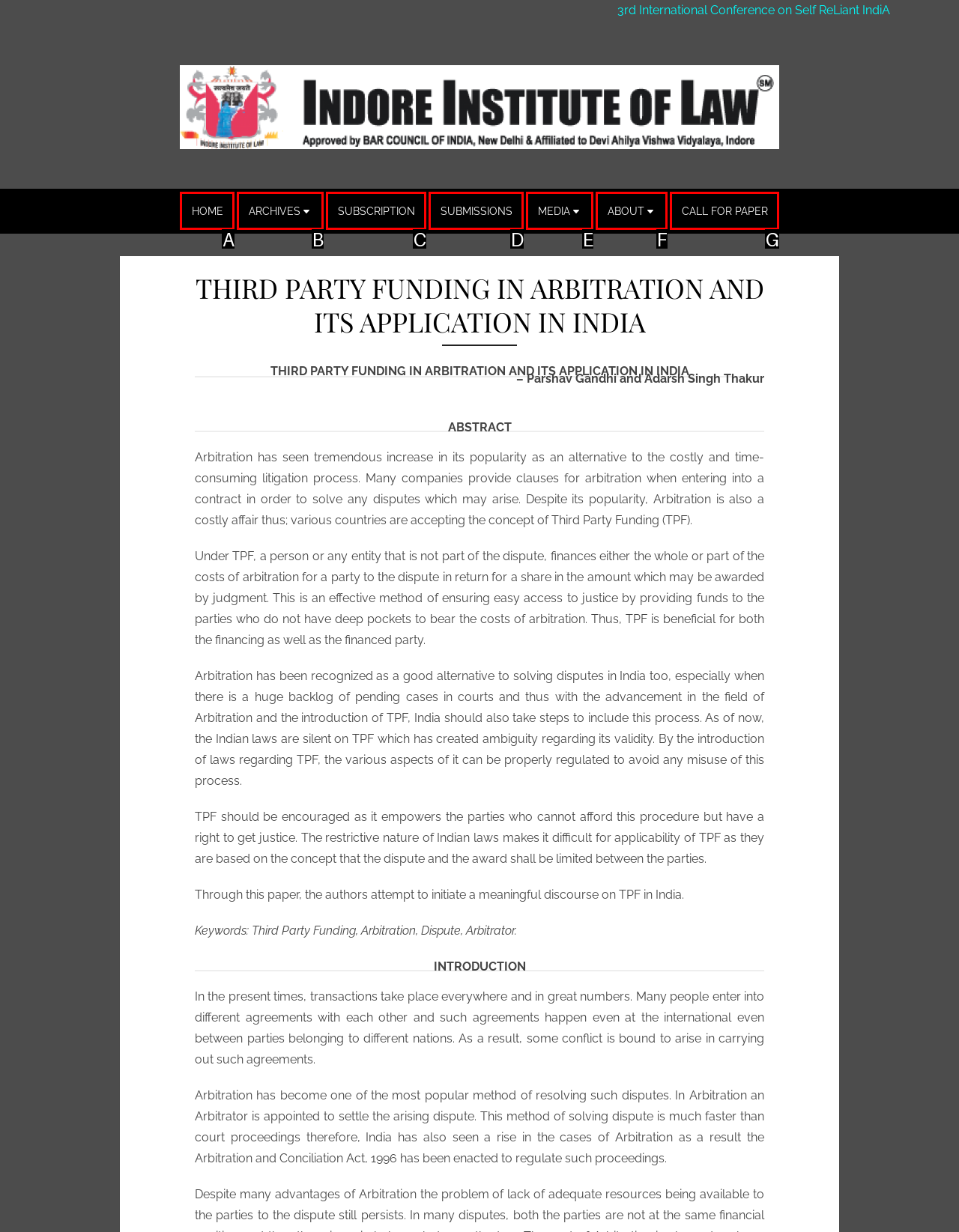Looking at the description: Submissions, identify which option is the best match and respond directly with the letter of that option.

D